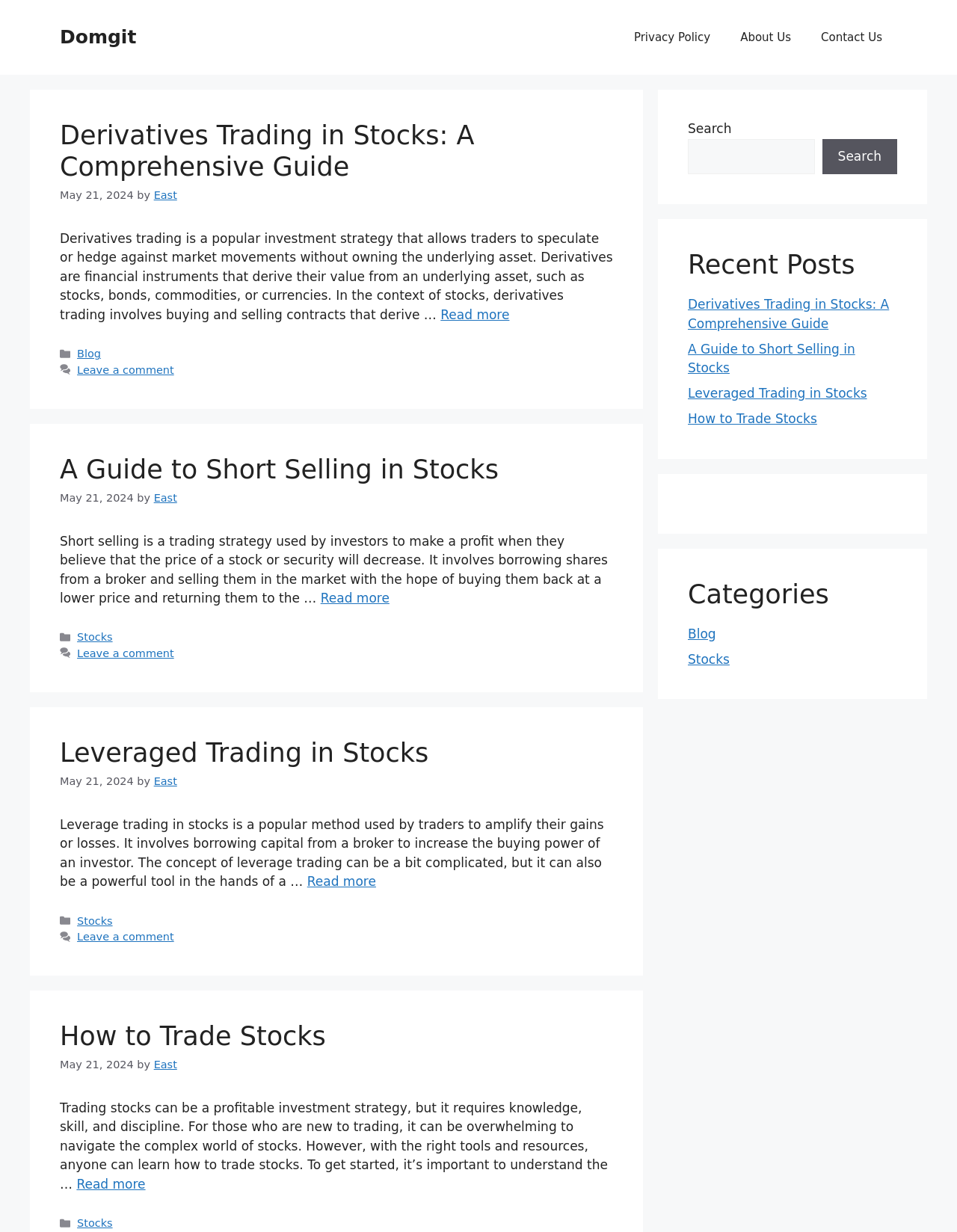How many categories are listed?
Using the information from the image, provide a comprehensive answer to the question.

I looked at the 'Categories' section and counted the number of links listed, which is 2.